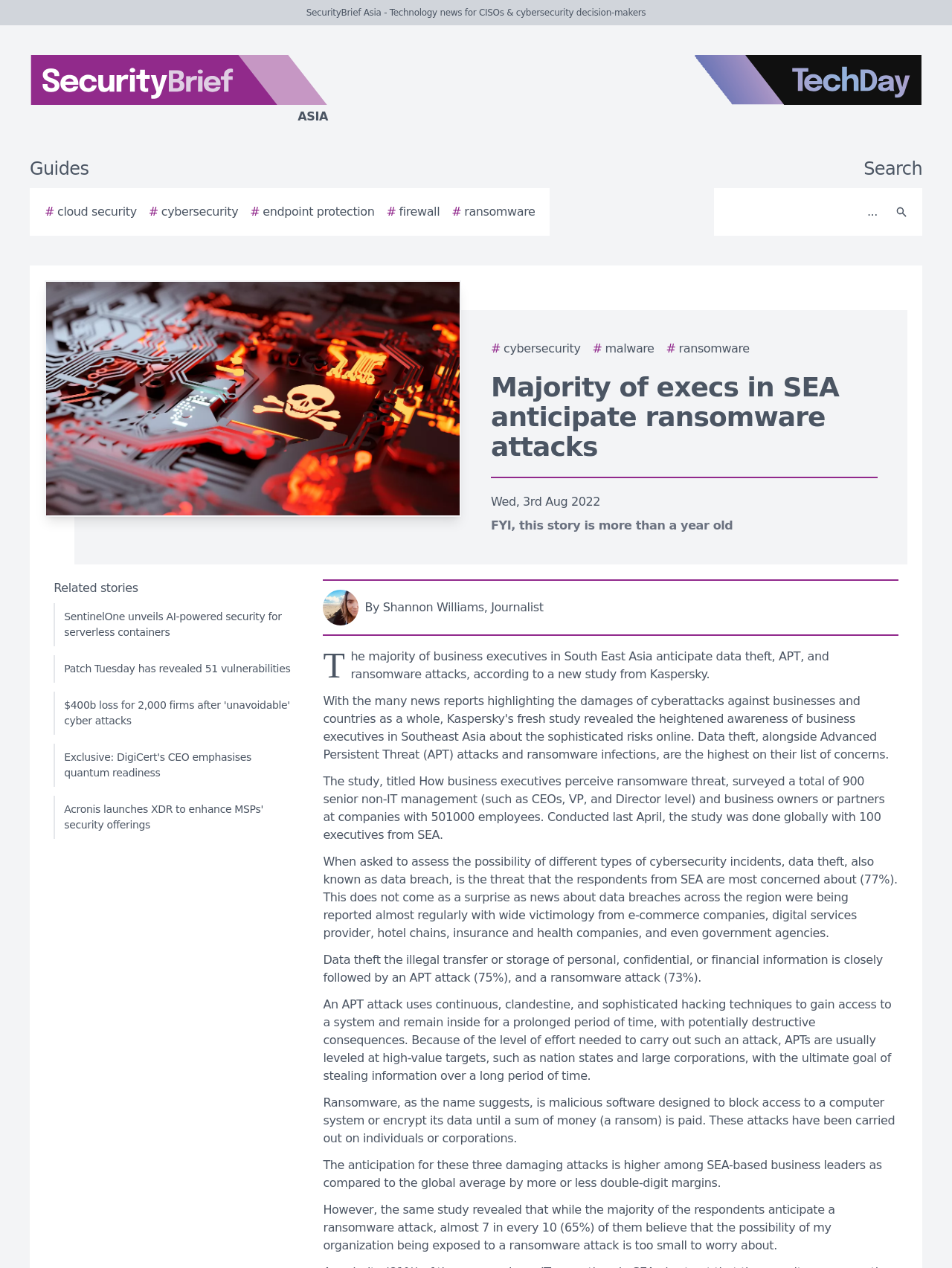Identify and provide the title of the webpage.

Majority of execs in SEA anticipate ransomware attacks